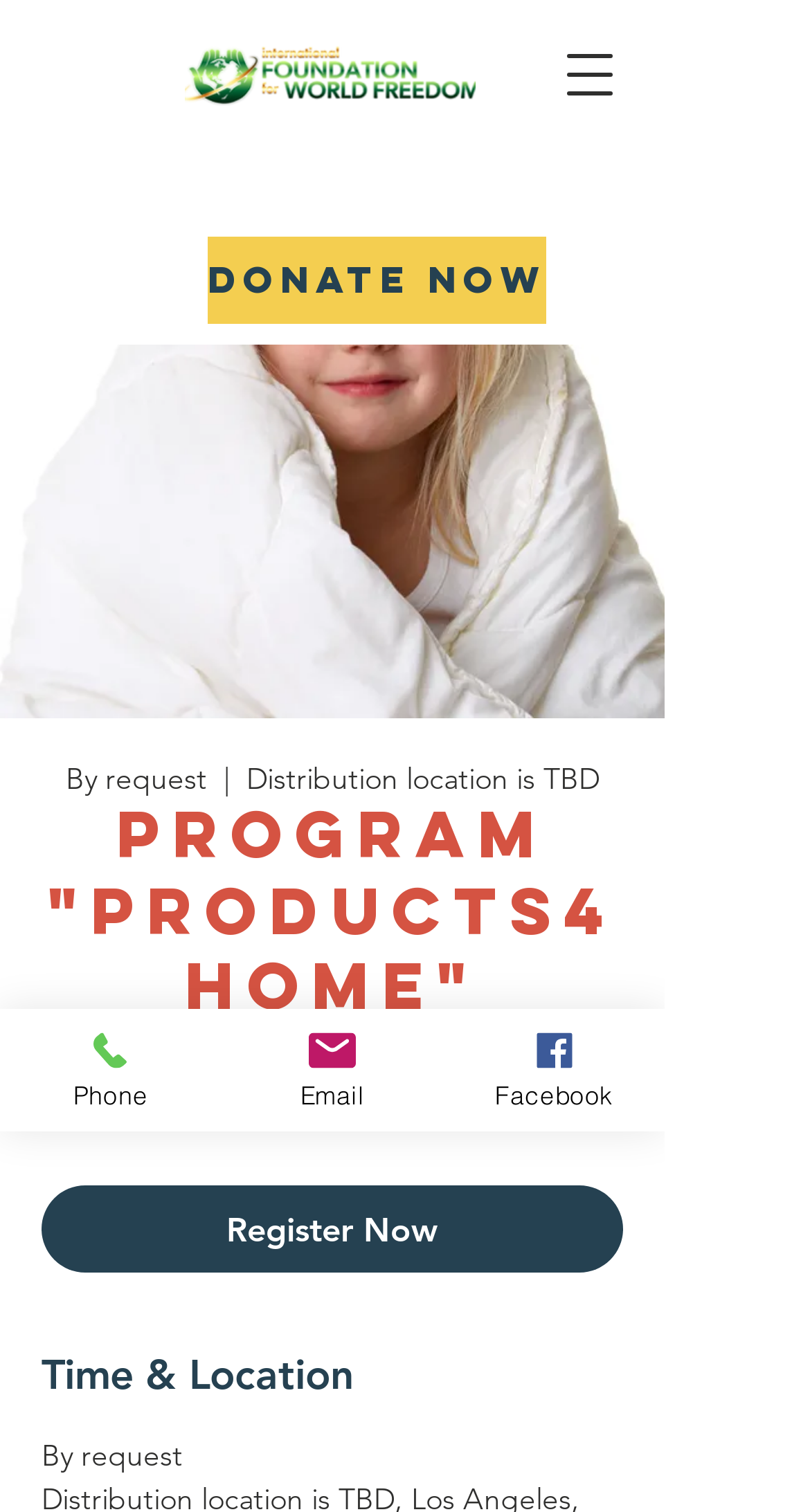How can one contact the program organizers?
Look at the image and respond with a single word or a short phrase.

By phone, email, or Facebook